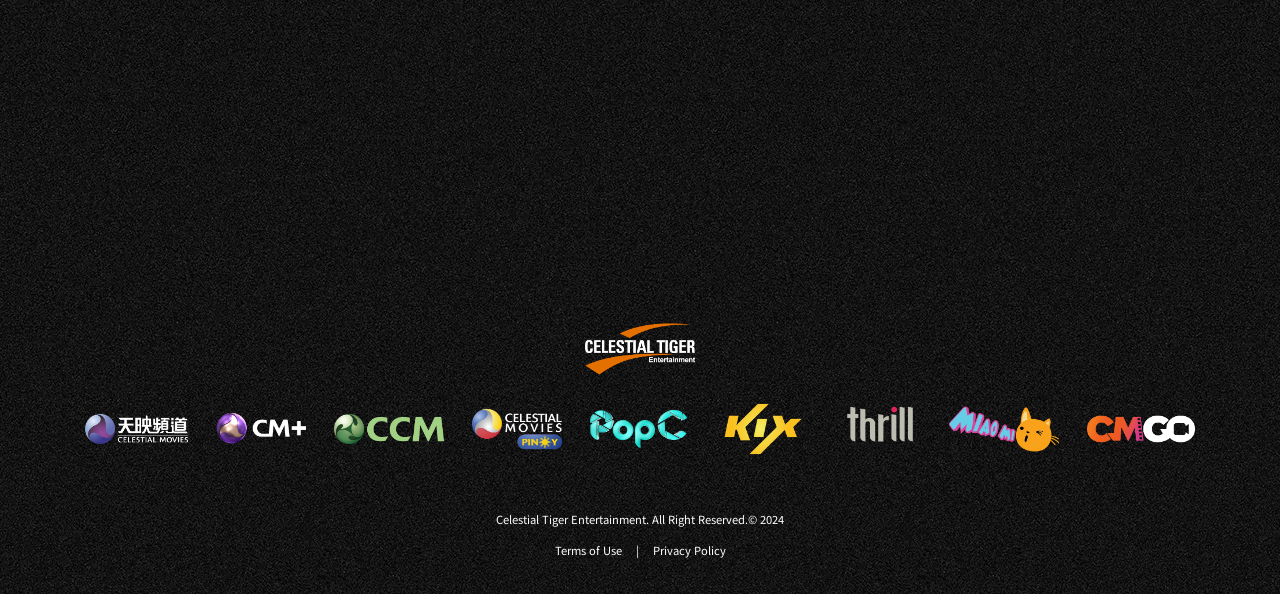Predict the bounding box for the UI component with the following description: "Privacy Policy".

[0.51, 0.913, 0.567, 0.94]